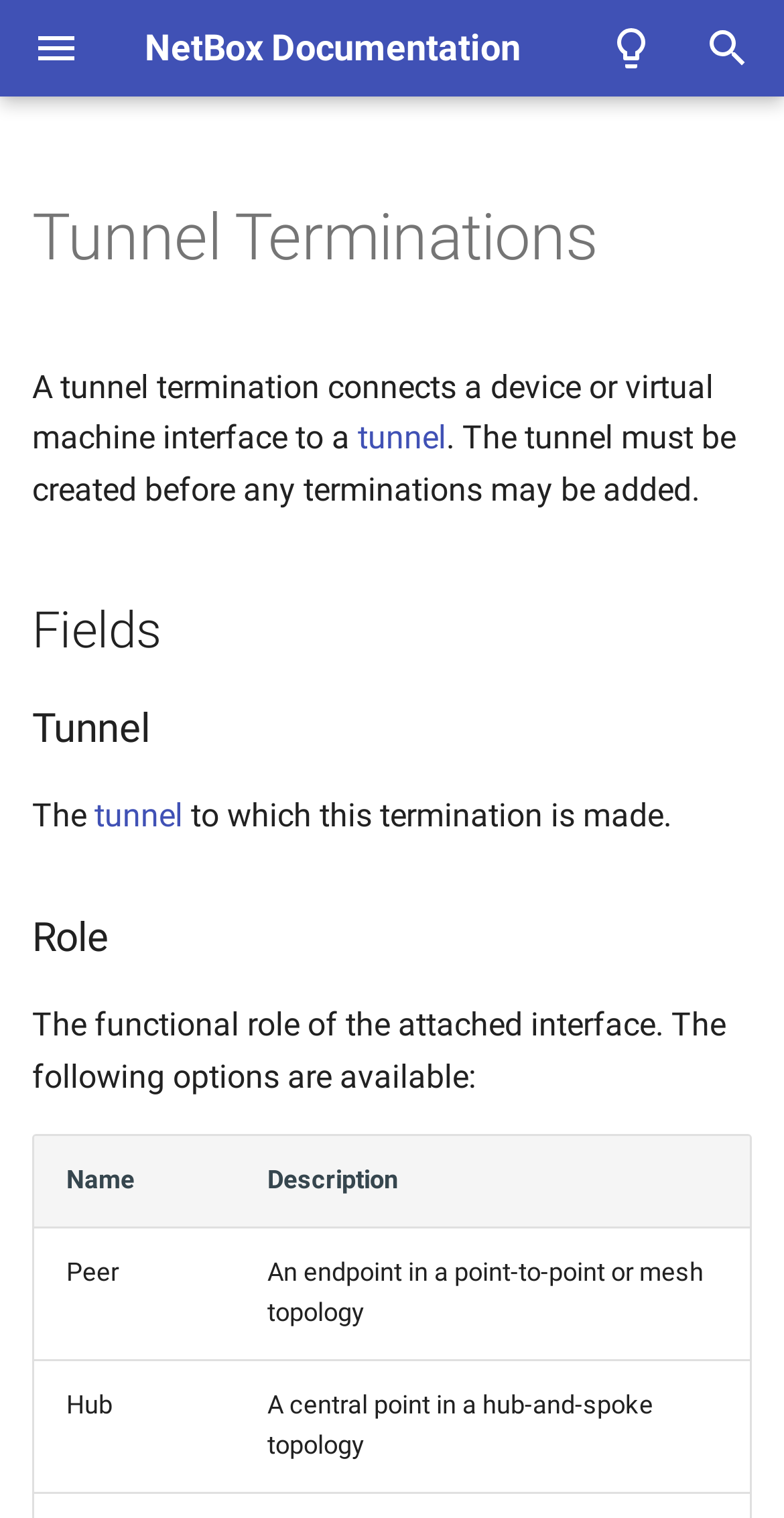What is the last link in the 'Circuits' navigation menu?
Look at the image and answer the question with a single word or phrase.

Provider